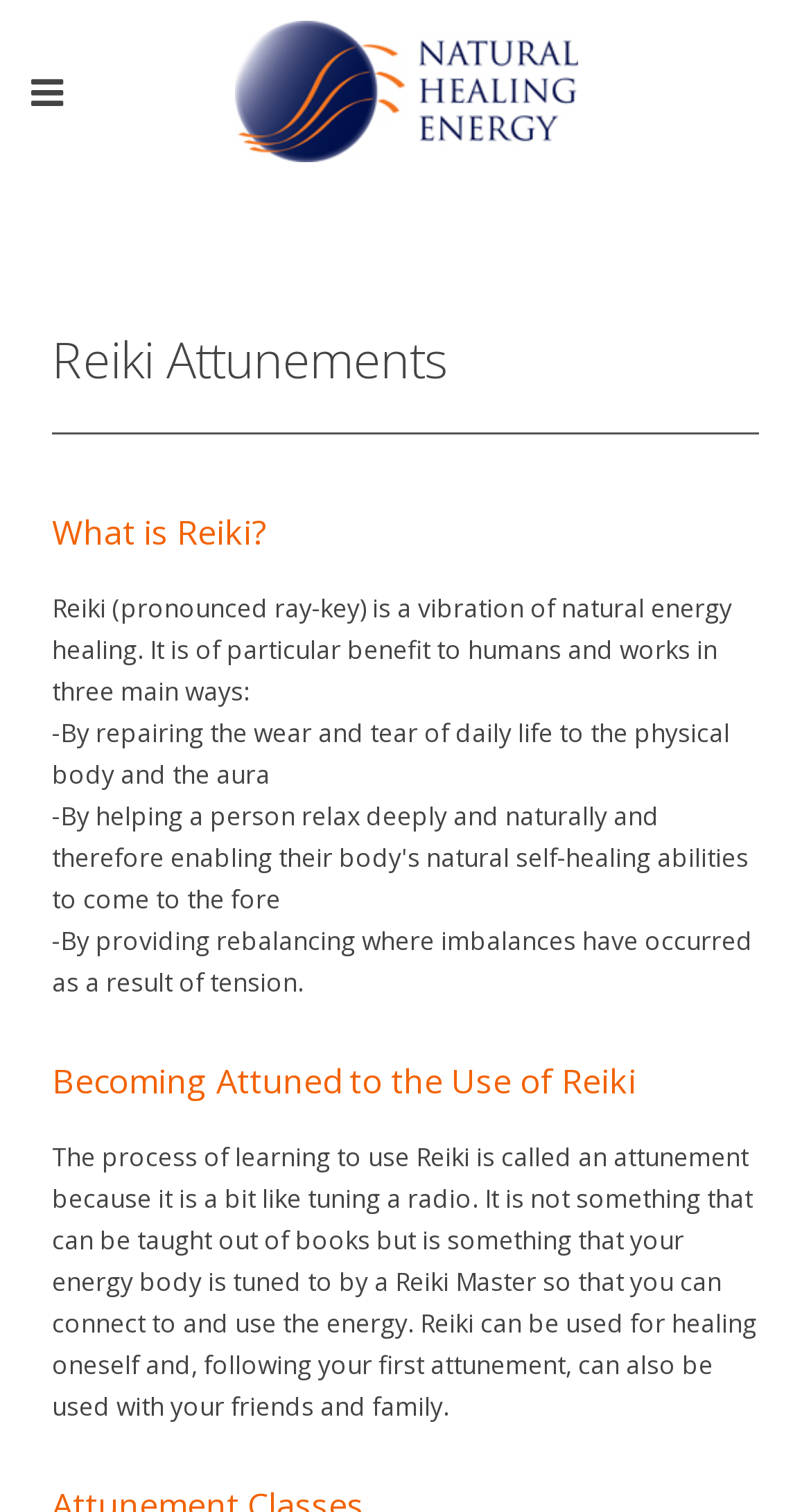Who can use Reiki after the first attunement? Look at the image and give a one-word or short phrase answer.

Friends and family